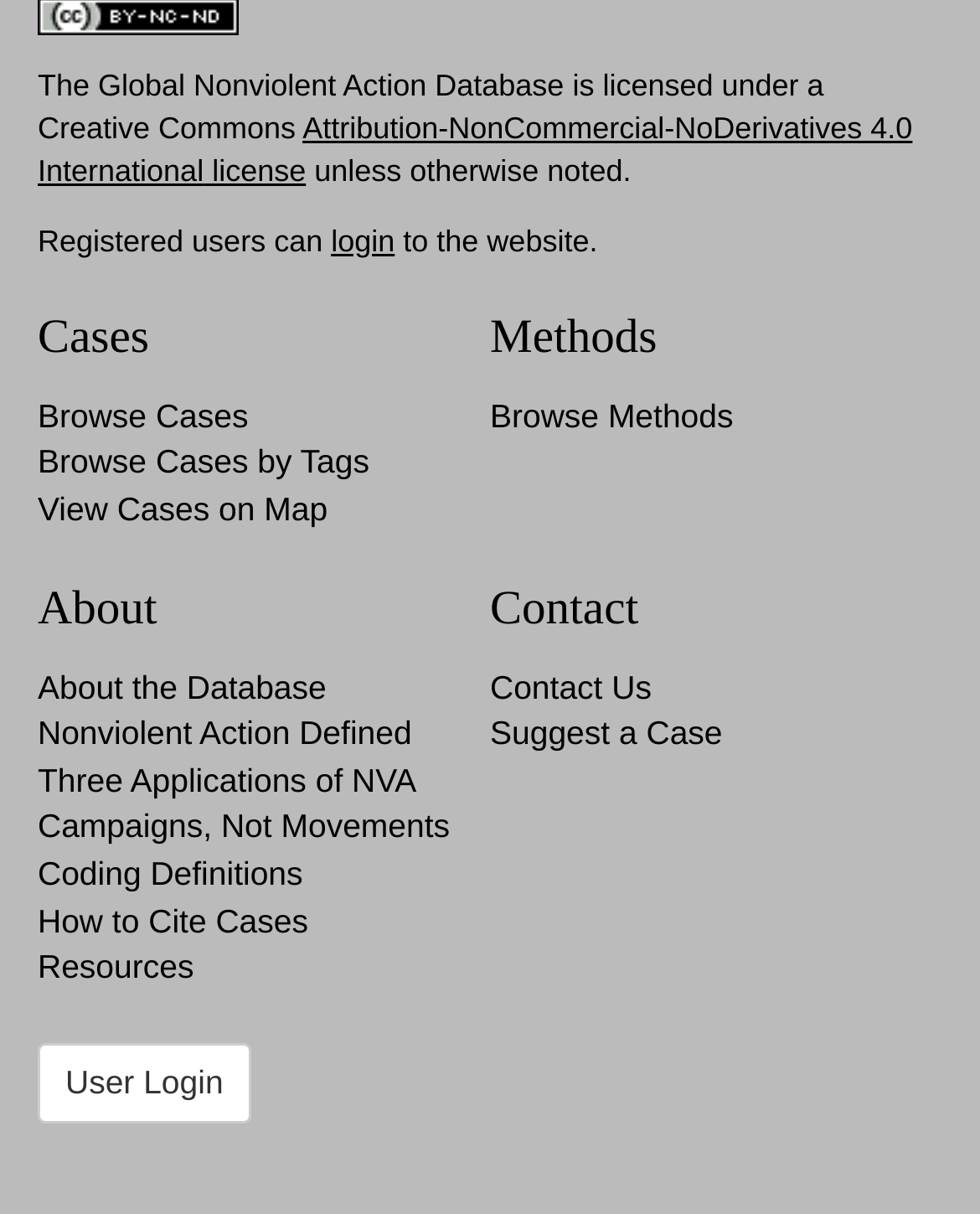What is the function of the 'User Login' button?
Use the image to answer the question with a single word or phrase.

to log in